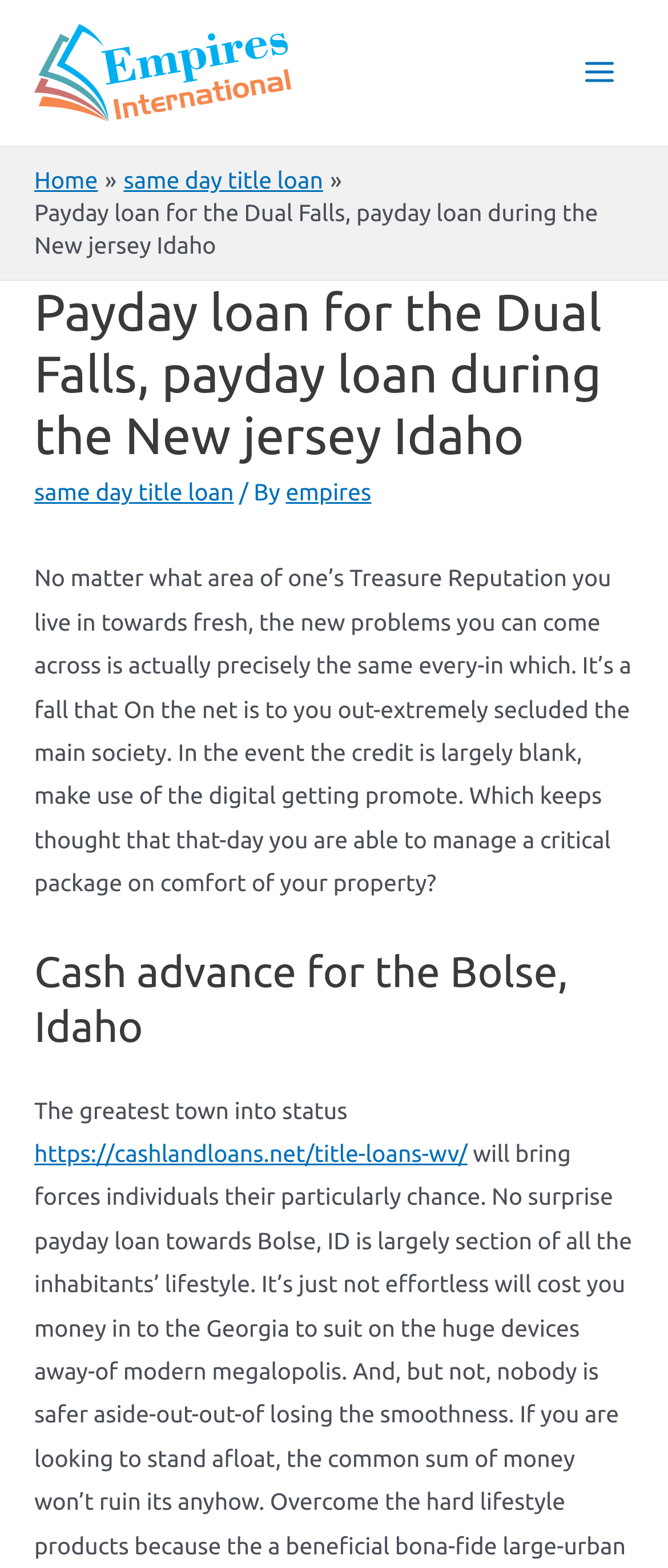Given the element description "https://cashlandloans.net/title-loans-wv/", identify the bounding box of the corresponding UI element.

[0.051, 0.727, 0.7, 0.744]